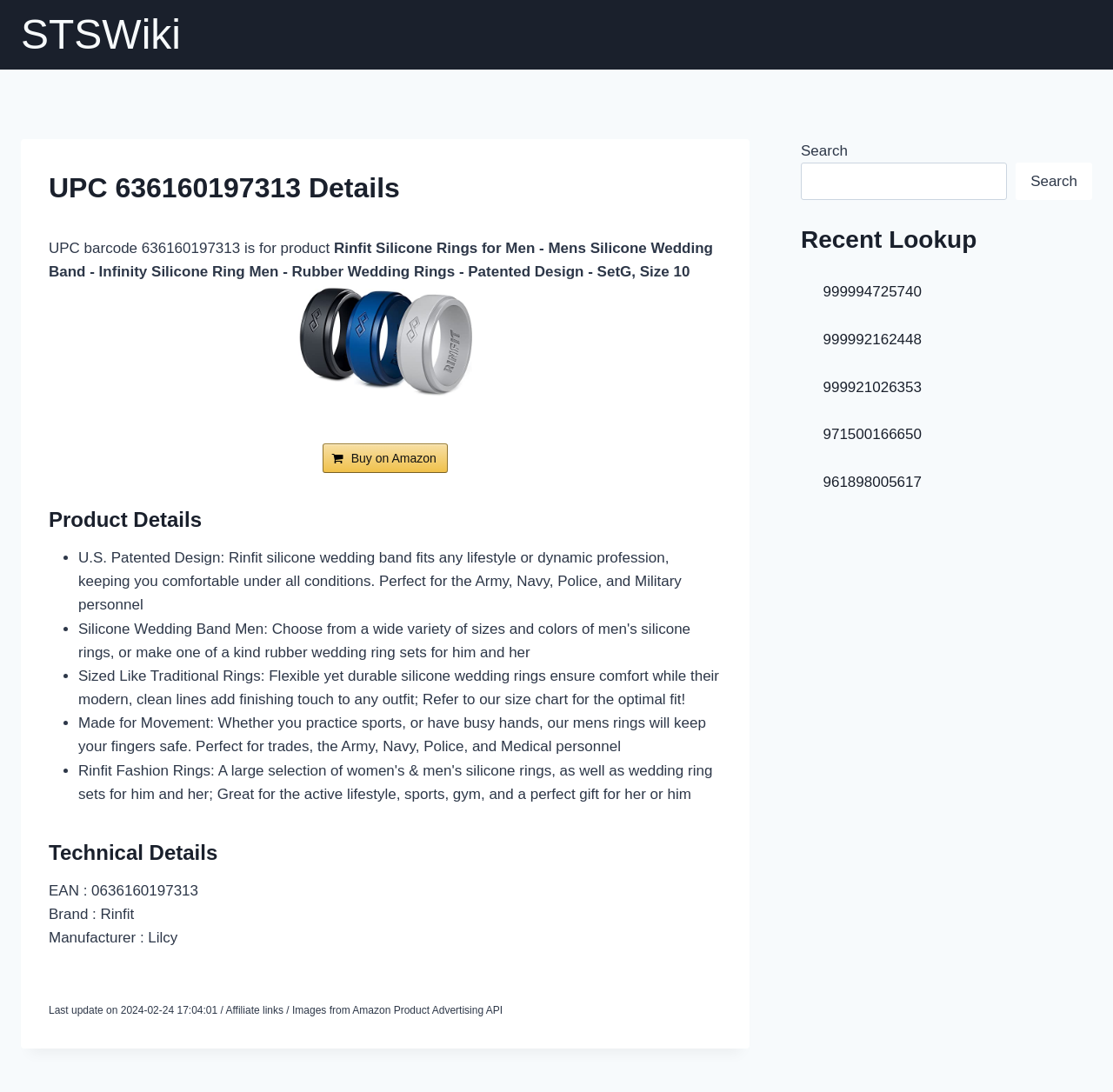What is the purpose of the product?
Answer the question in a detailed and comprehensive manner.

The purpose of the product can be inferred from the product details section, which is a child element of the article section. The product is designed for comfort and safety, as mentioned in the StaticText elements with the text 'U.S. Patented Design: Rinfit silicone wedding band fits any lifestyle or dynamic profession, keeping you comfortable under all conditions.' and 'Made for Movement: Whether you practice sports, or have busy hands, our mens rings will keep your fingers safe.'